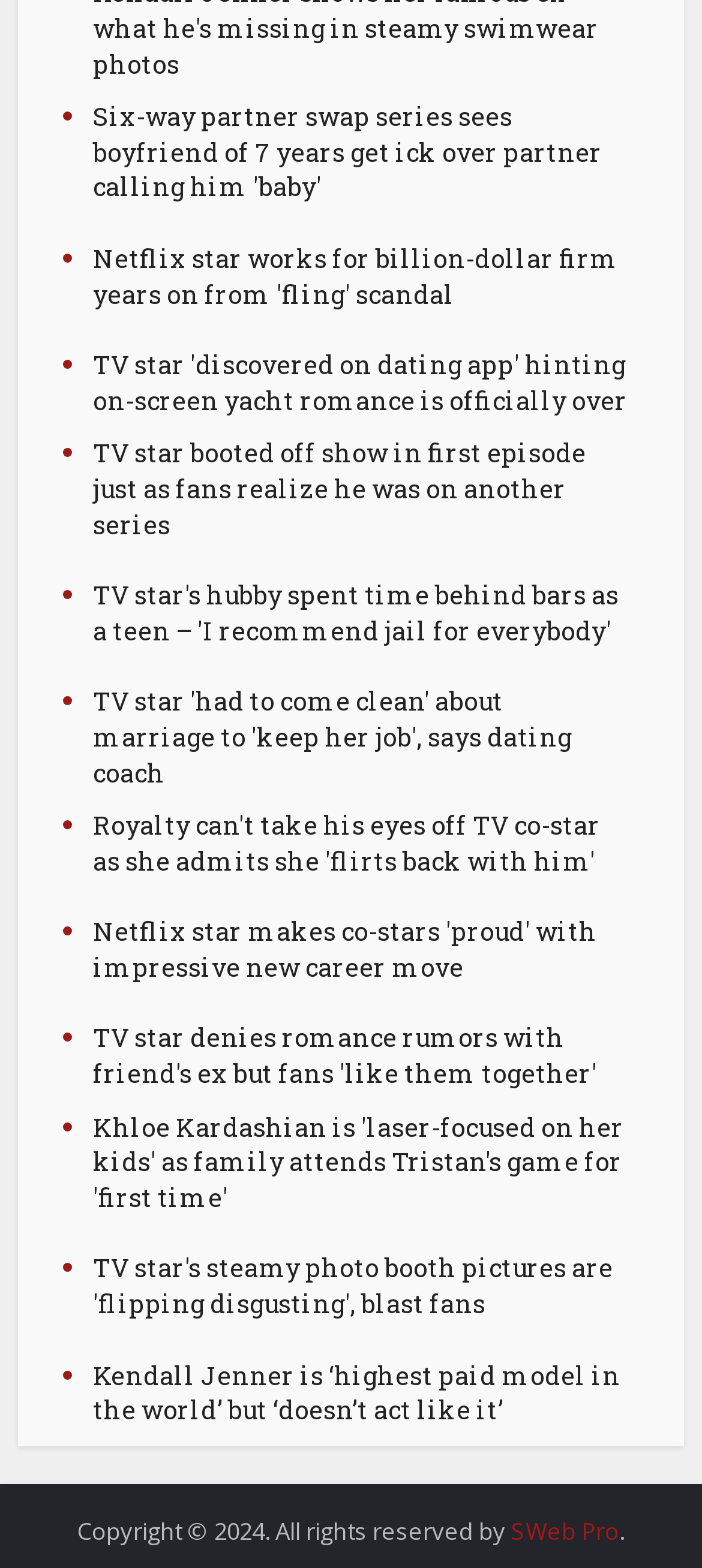Answer with a single word or phrase: 
How many links are at the bottom of the webpage?

2